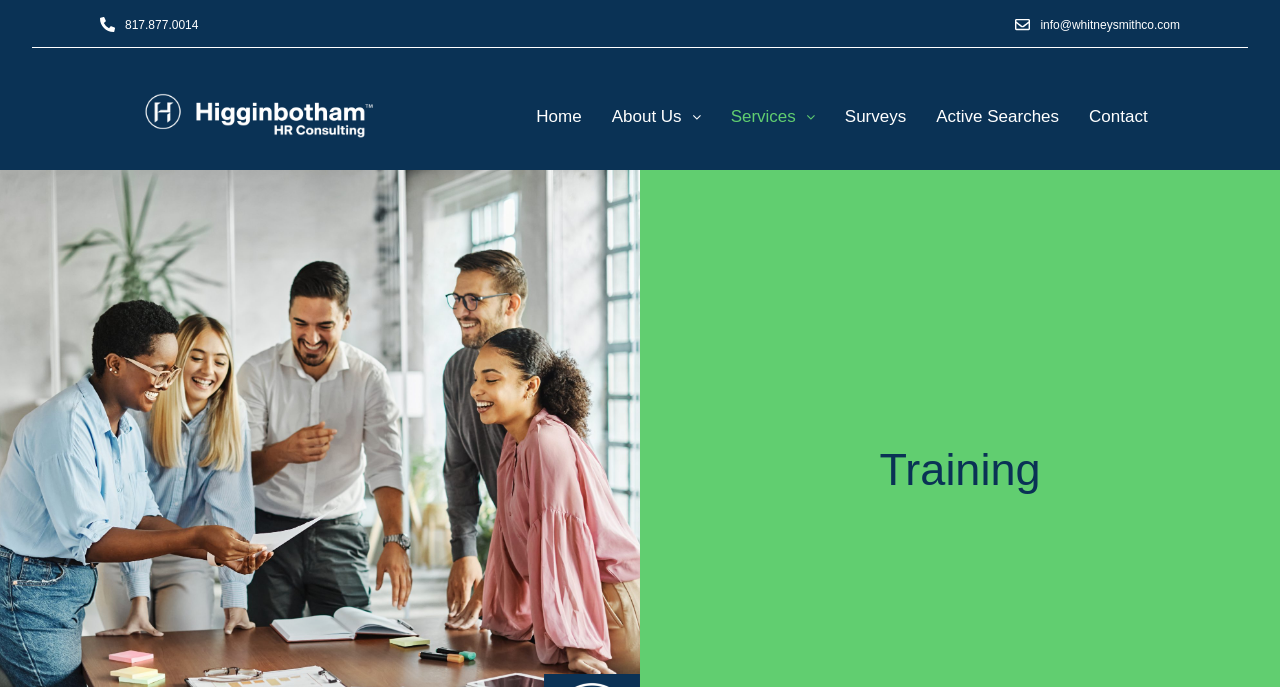From the webpage screenshot, predict the bounding box coordinates (top-left x, top-left y, bottom-right x, bottom-right y) for the UI element described here: Surveys

[0.648, 0.135, 0.72, 0.204]